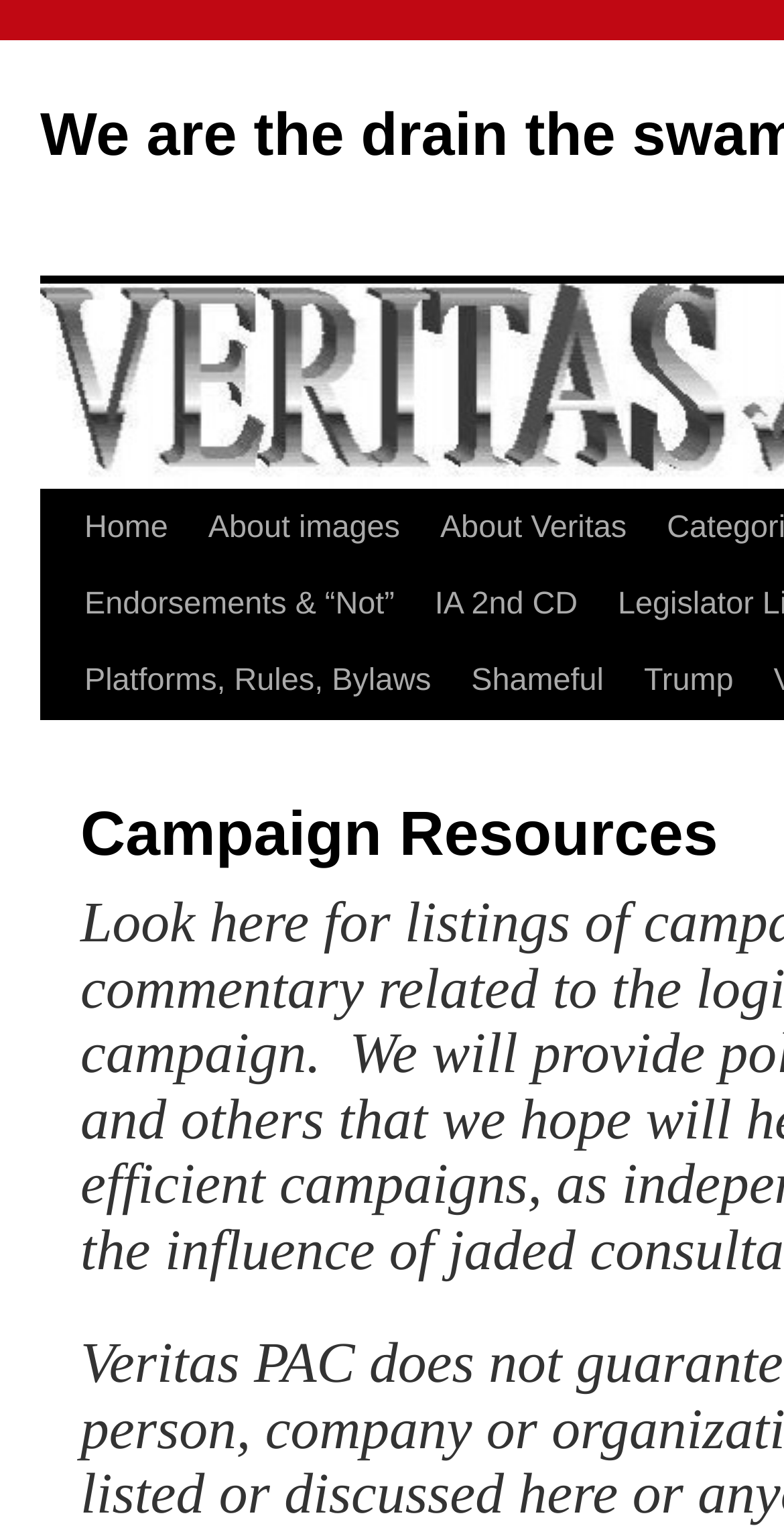Provide the bounding box coordinates of the UI element that matches the description: "Papal Pages".

[0.568, 0.421, 0.809, 0.521]